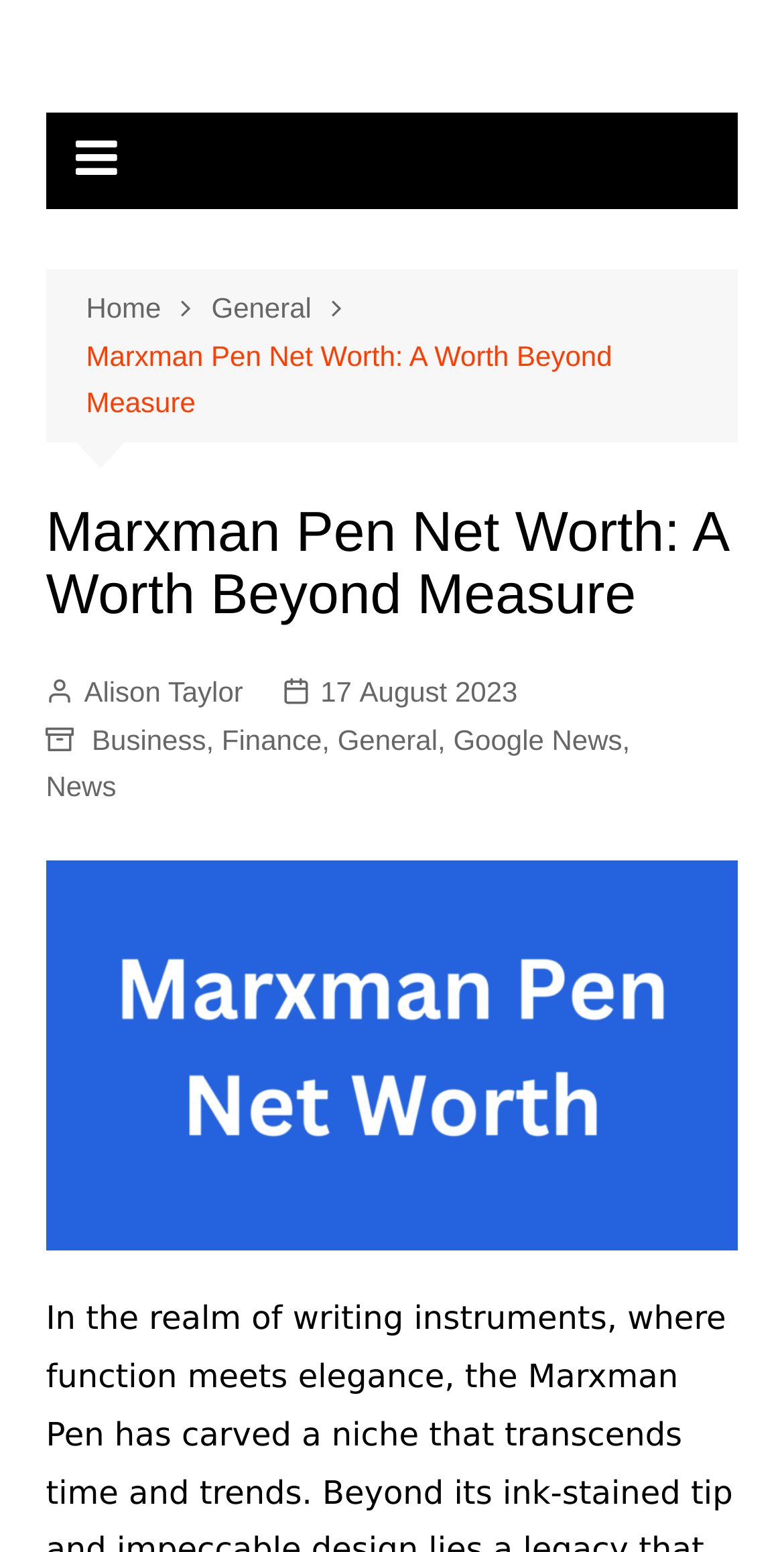Please provide a one-word or short phrase answer to the question:
What is the name of the author of this article?

Alison Taylor